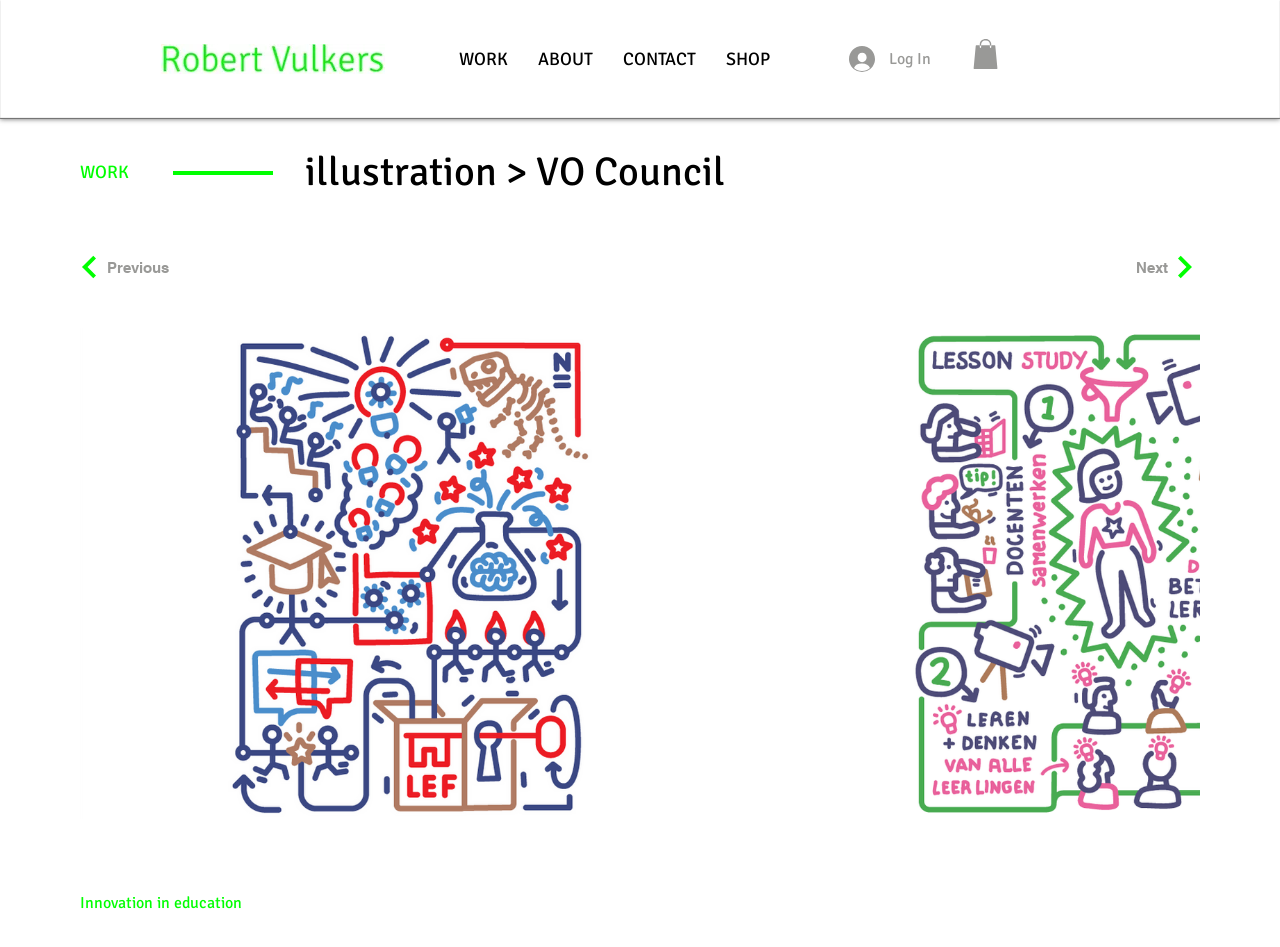Identify and provide the main heading of the webpage.

illustration > VO Council